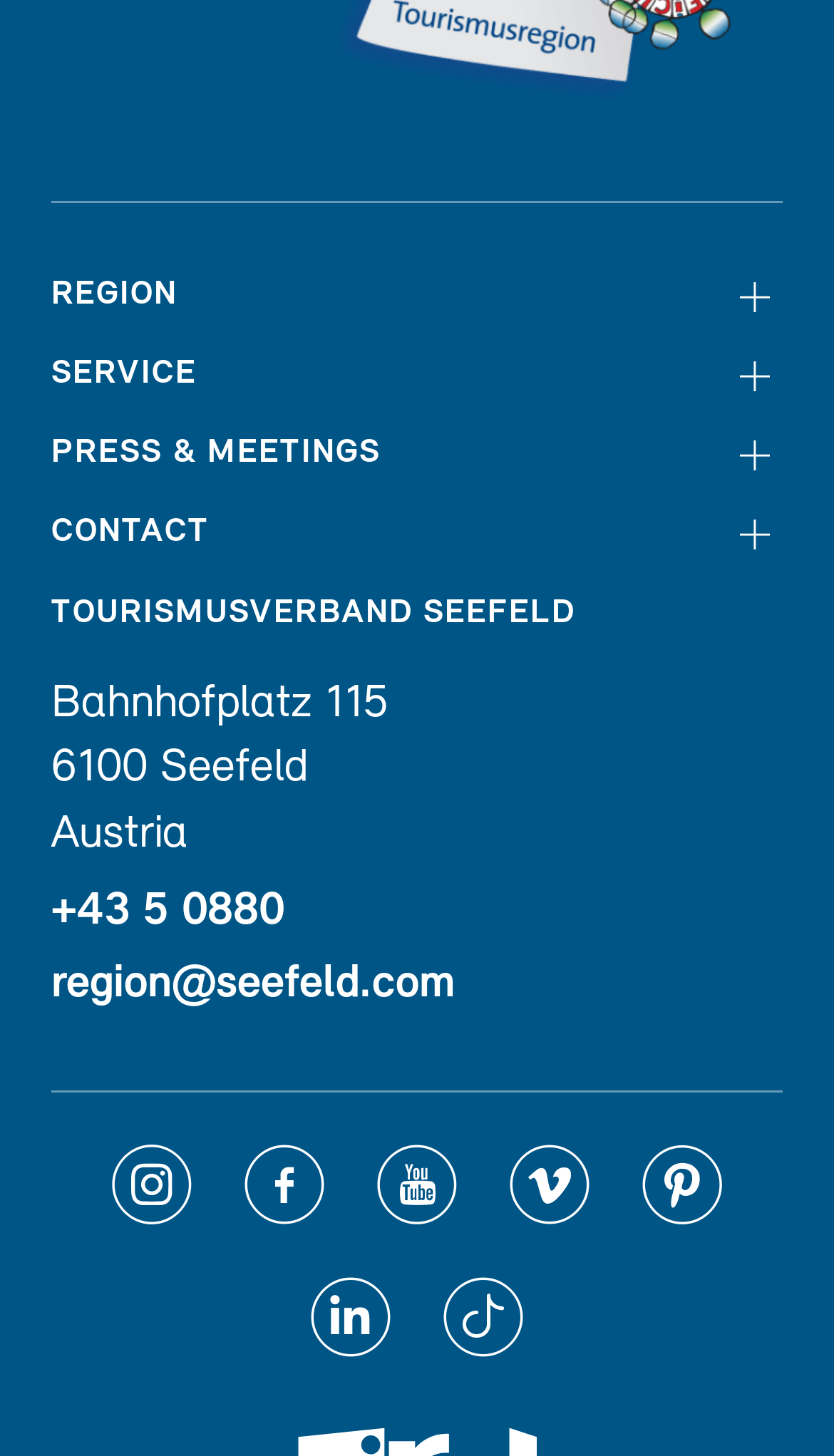What is the phone number of the tourism association?
Give a one-word or short-phrase answer derived from the screenshot.

+43 5 0880